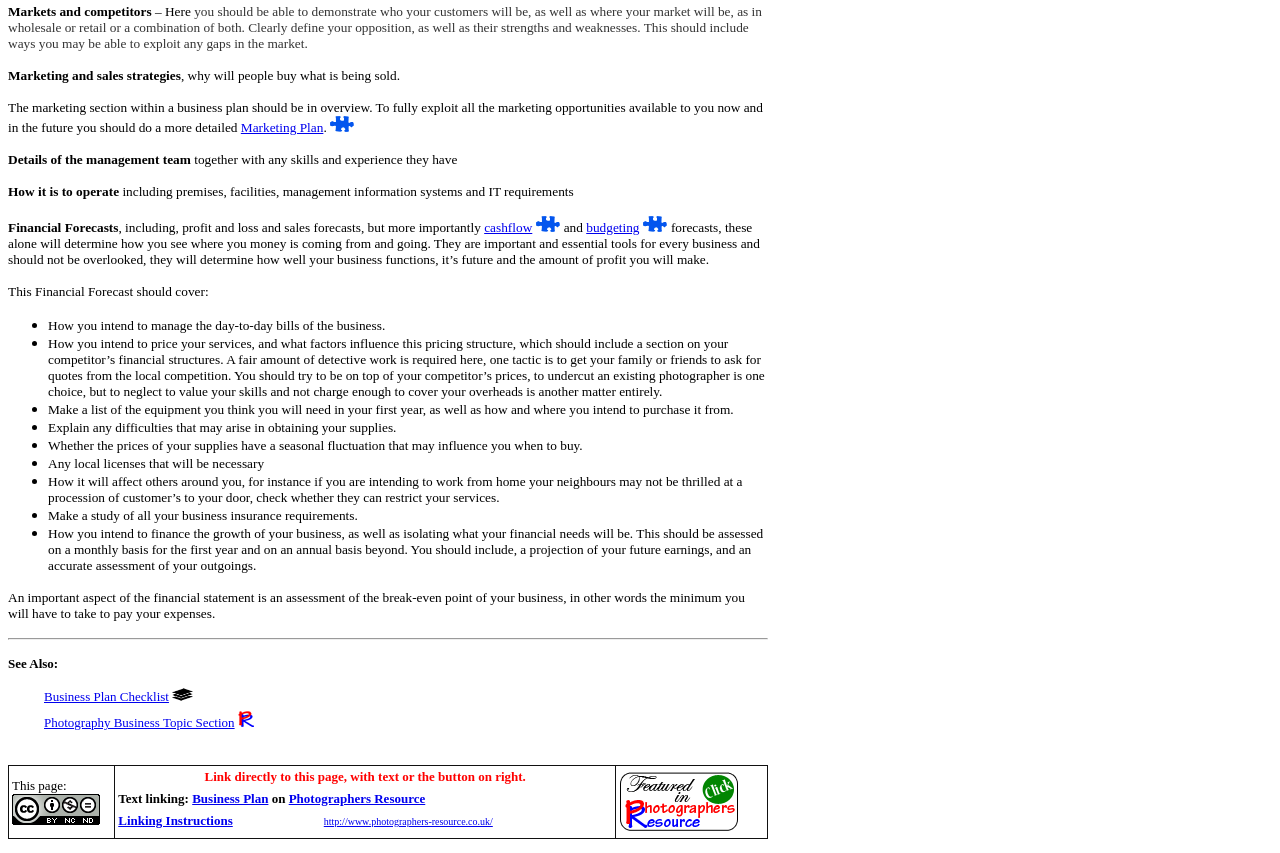Calculate the bounding box coordinates for the UI element based on the following description: "Photography Business Topic Section". Ensure the coordinates are four float numbers between 0 and 1, i.e., [left, top, right, bottom].

[0.034, 0.838, 0.183, 0.856]